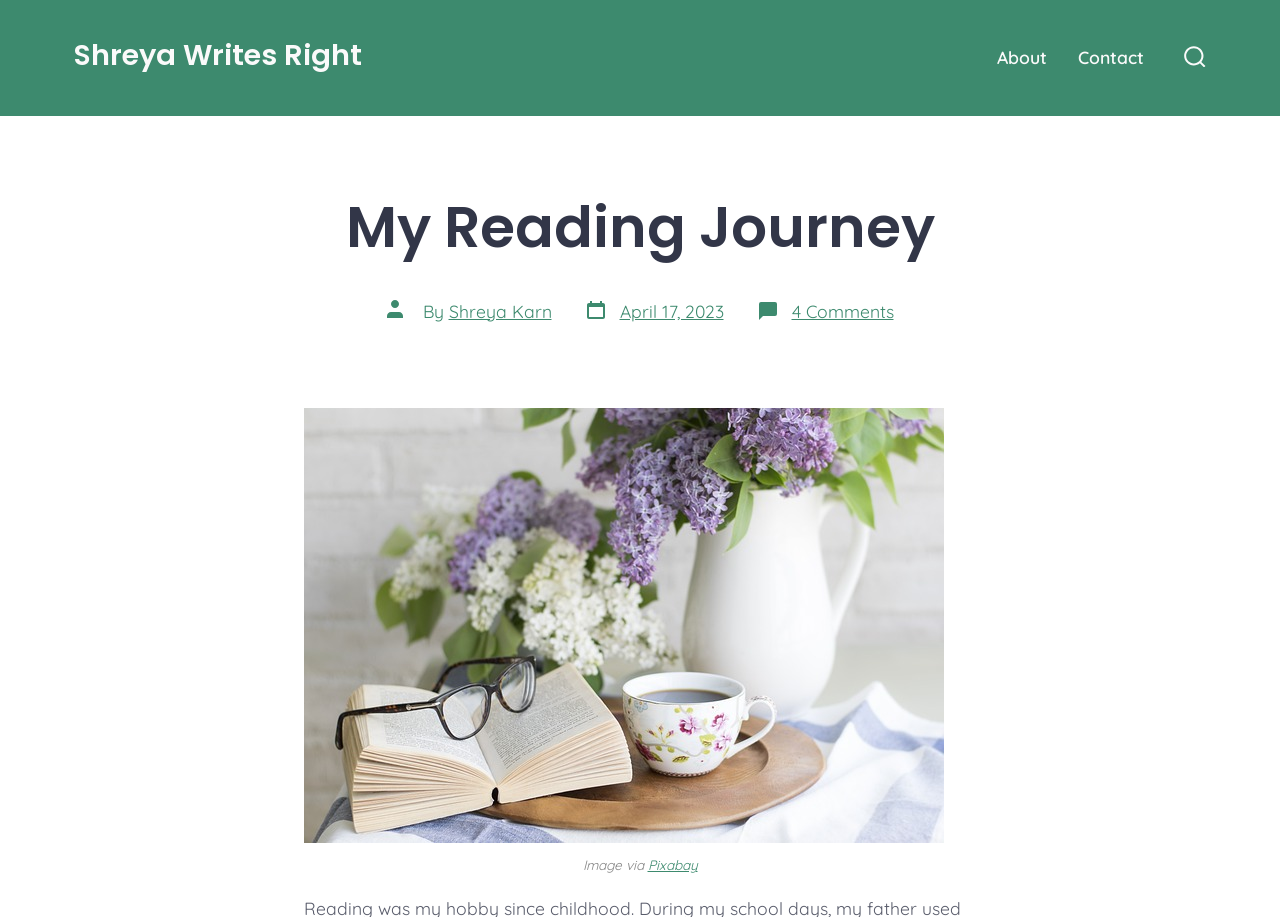Determine the bounding box coordinates of the region to click in order to accomplish the following instruction: "Read comments". Provide the coordinates as four float numbers between 0 and 1, specifically [left, top, right, bottom].

[0.618, 0.327, 0.698, 0.351]